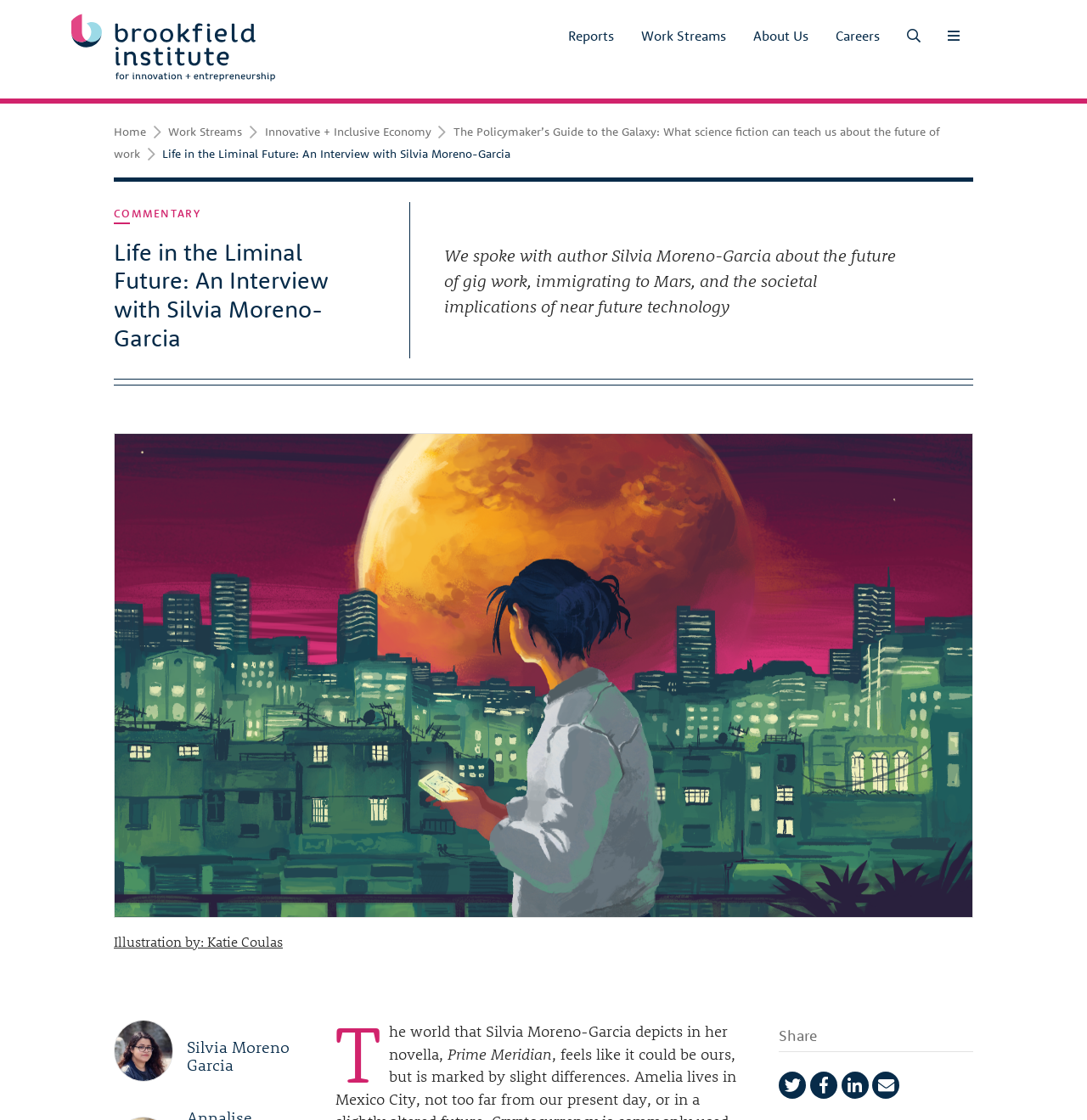What is the name of the author interviewed?
Observe the image and answer the question with a one-word or short phrase response.

Silvia Moreno-Garcia